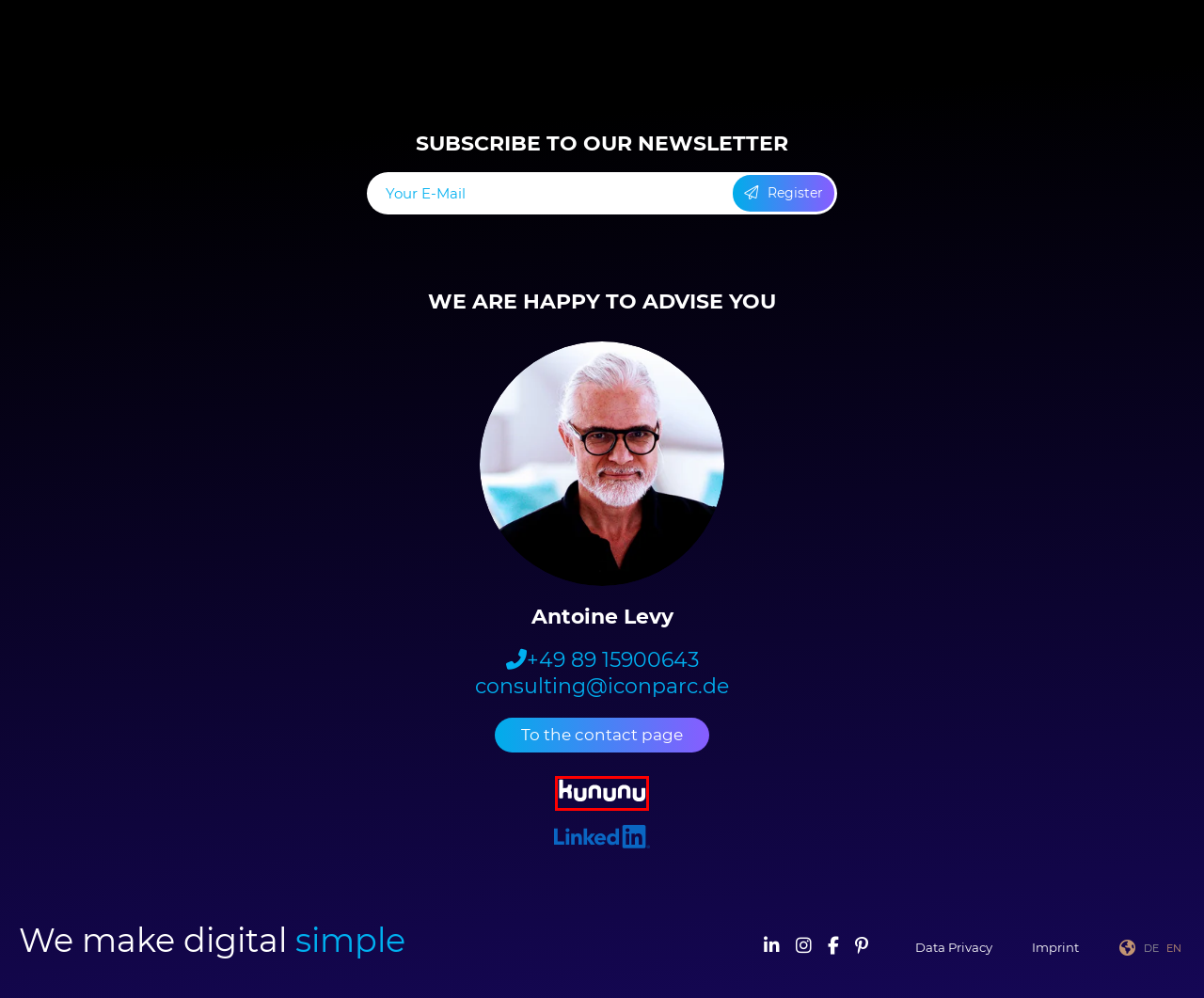With the provided screenshot showing a webpage and a red bounding box, determine which webpage description best fits the new page that appears after clicking the element inside the red box. Here are the options:
A. ICONPARC Datenschutz - we enable digital business B2B - ICONPARC
B. ICONPARC in the press - ICONPARC
C. ICONPARC als Arbeitgeber: Gehalt, Karriere, Benefits
D. Success Stories about B2B E-Business solutions from ICONPARC - ICONPARC
E. Modul Transaction Notifications - ICONPARC
F. Individual software company for B2B, B2C and B2B2C - ICONPARC
G. Sales APP B2B - ICONPARC
H. ICONPARC Impressum - ICONPARC

C